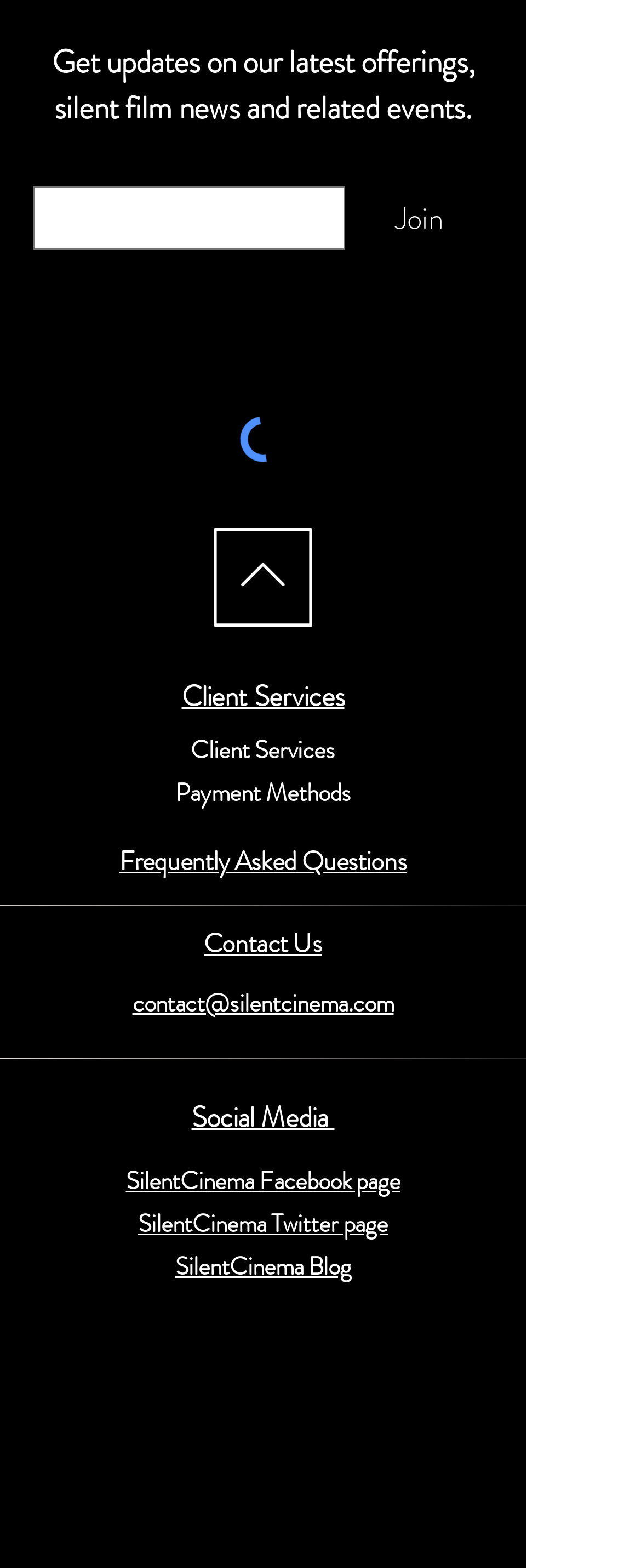How many links are available under 'Client Services'?
Your answer should be a single word or phrase derived from the screenshot.

2